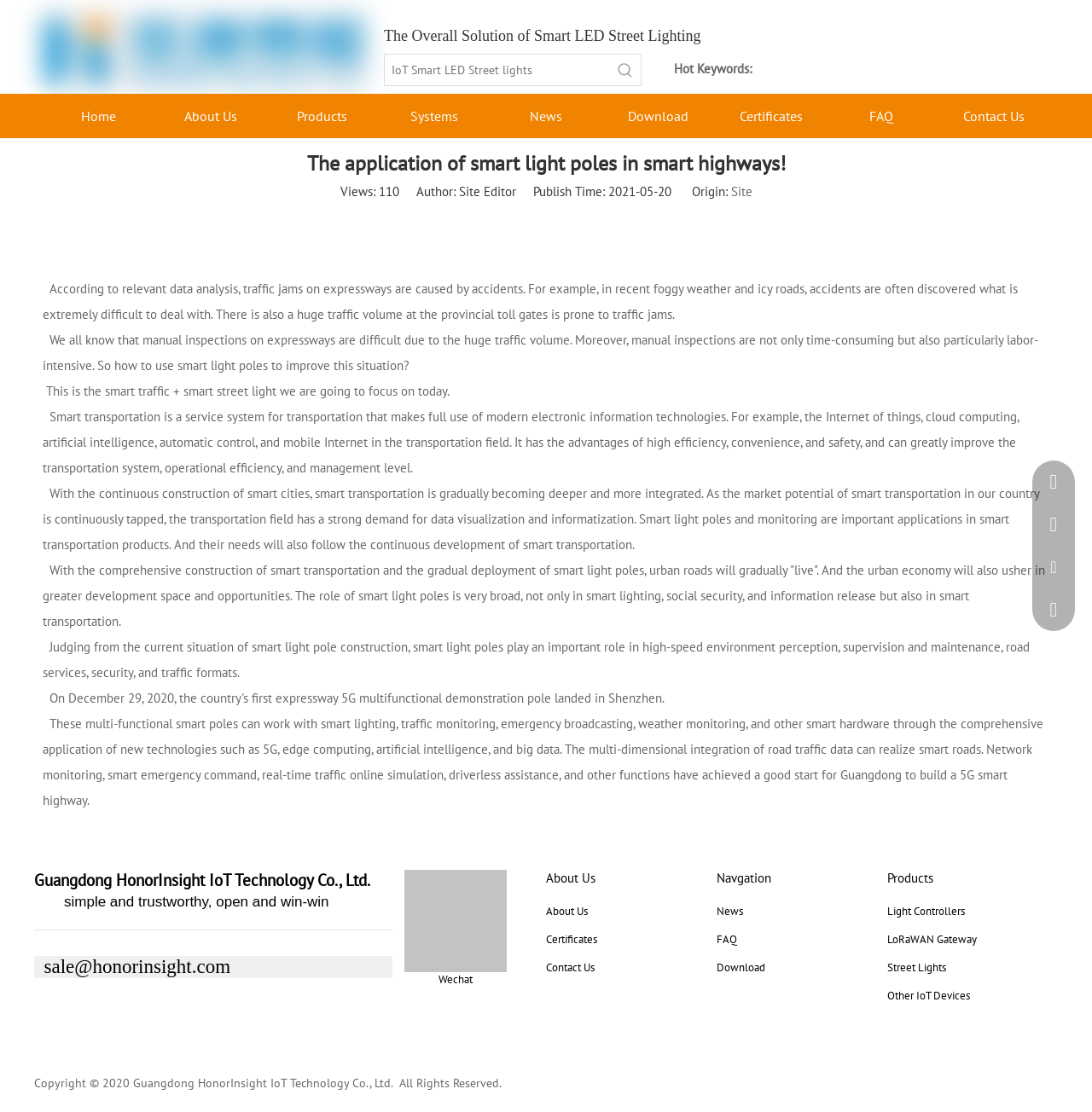How many links are there in the navigation menu?
Provide a concise answer using a single word or phrase based on the image.

7